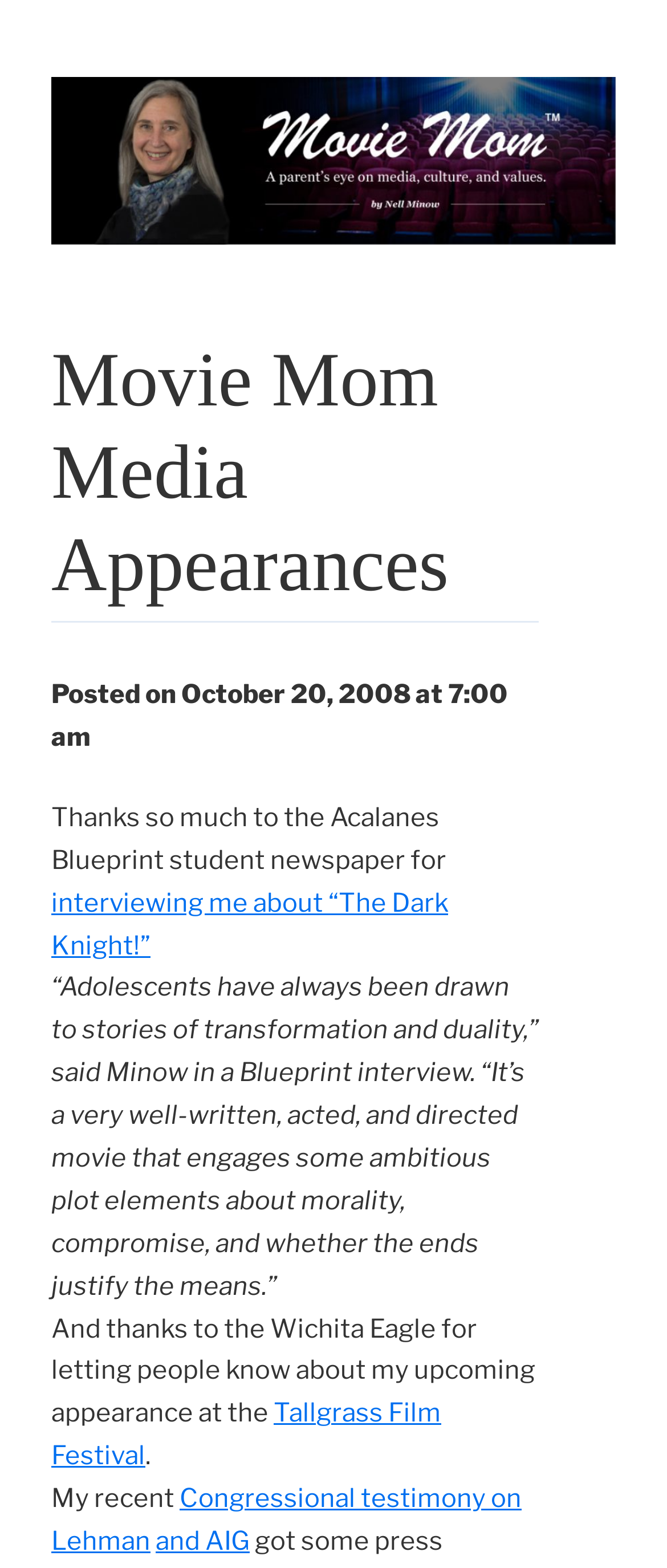What is the topic of the Congressional testimony?
From the screenshot, supply a one-word or short-phrase answer.

Lehman and AIG